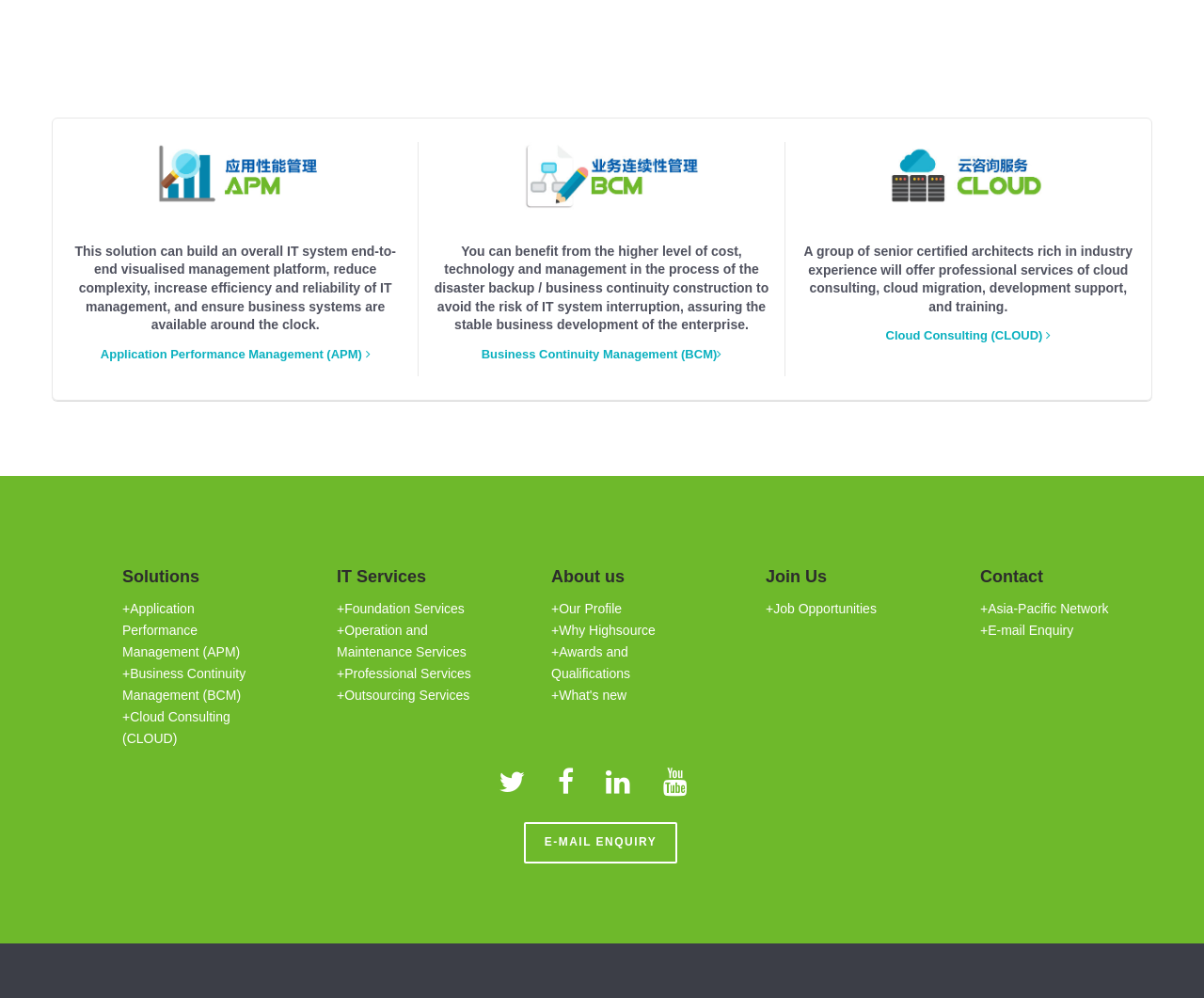Please identify the bounding box coordinates of where to click in order to follow the instruction: "Learn about Business Continuity Management (BCM)".

[0.4, 0.348, 0.599, 0.362]